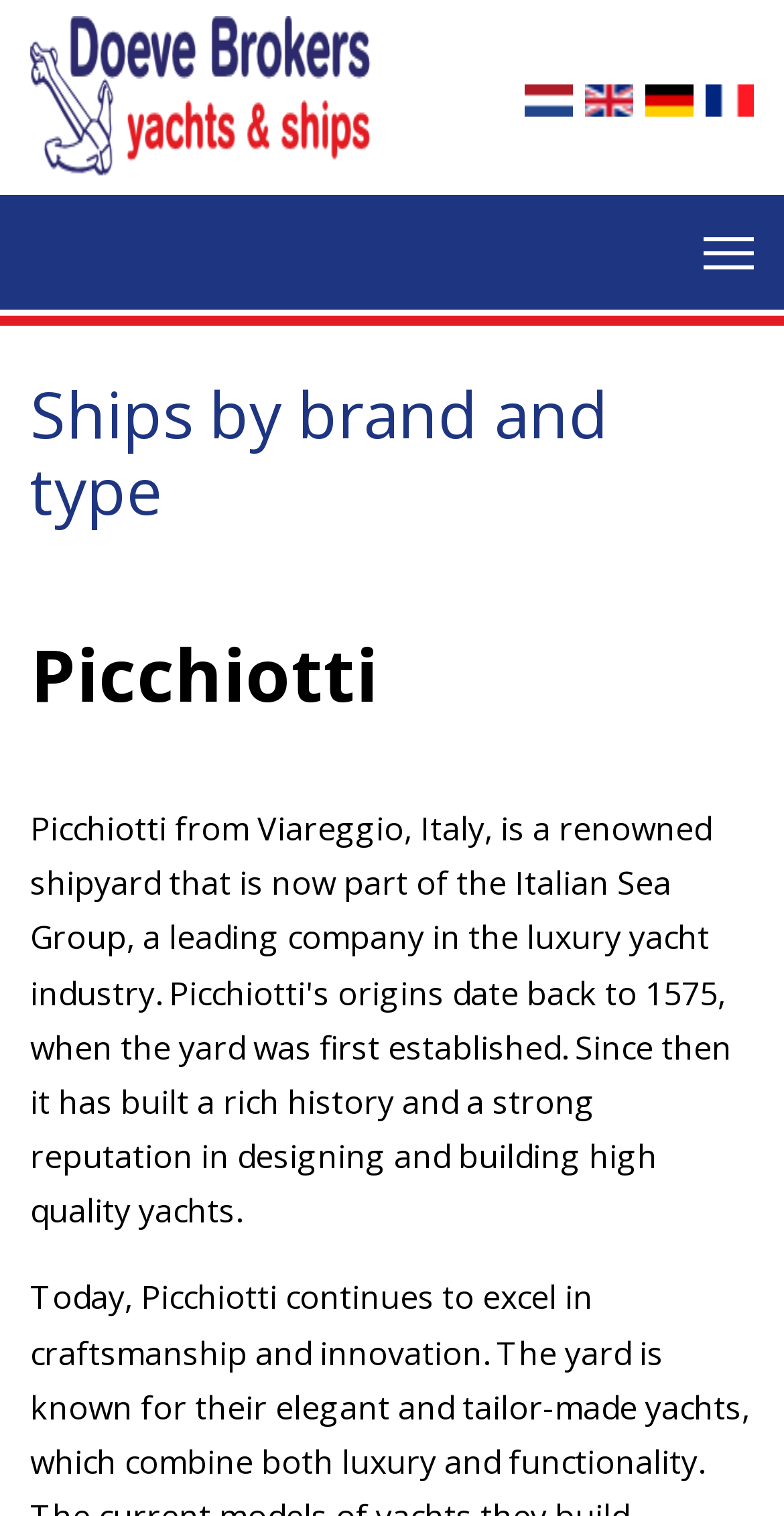What is the purpose of the 'Menu' link?
Examine the screenshot and reply with a single word or phrase.

To navigate the website